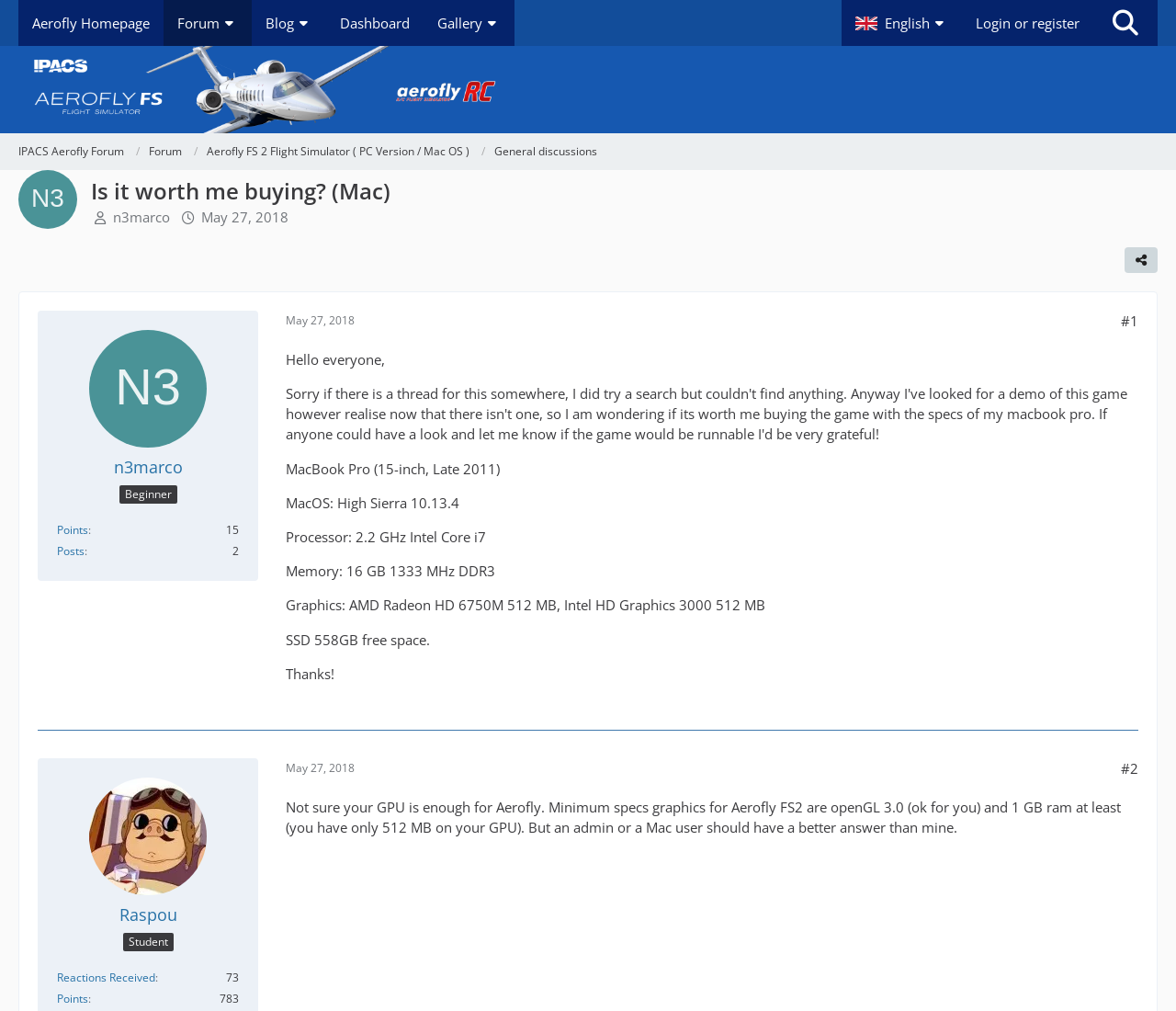Determine the bounding box coordinates of the region to click in order to accomplish the following instruction: "Click the 'Search' link". Provide the coordinates as four float numbers between 0 and 1, specifically [left, top, right, bottom].

[0.93, 0.0, 0.984, 0.045]